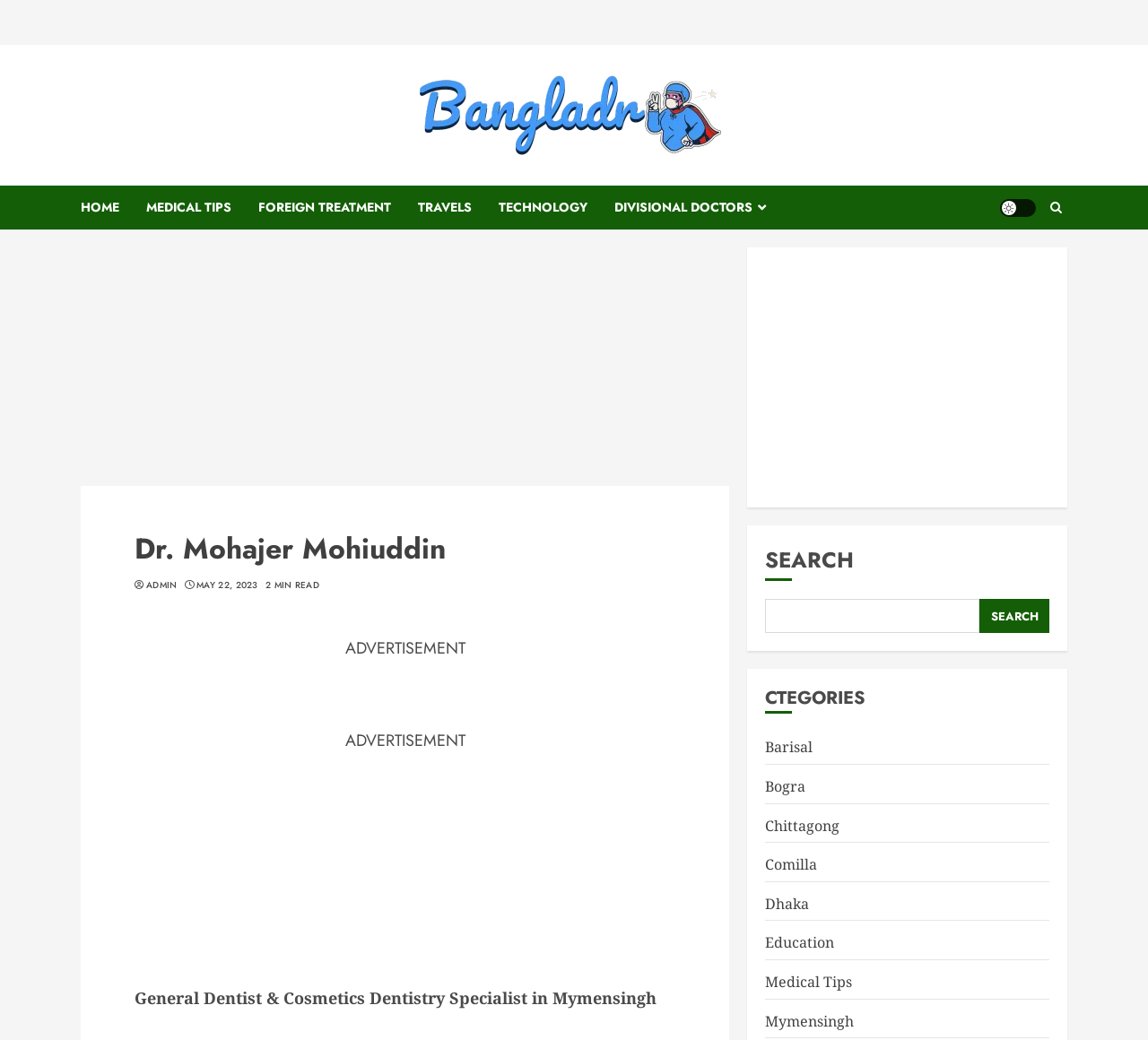Create an elaborate caption that covers all aspects of the webpage.

The webpage is about Dr. Mohajer Mohiuddin, a general dentist and cosmetics dentistry specialist in Mymensingh. At the top left, there is a logo of BanglaDr.Com, which is also a link. Below the logo, there is a navigation menu with links to different sections, including HOME, MEDICAL TIPS, FOREIGN TREATMENT, TRAVELS, TECHNOLOGY, and DIVISIONAL DOCTORS.

On the top right, there is a light/dark button and a search icon. Below the navigation menu, there is a header section with the doctor's name, Dr. Mohajer Mohiuddin, and links to ADMIN and the current date, MAY 22, 2023. There is also a static text indicating the reading time, 2 MIN READ.

Below the header section, there is an advertisement section. Further down, there is a brief description of the doctor's specialty, General Dentist & Cosmetics Dentistry Specialist in Mymensingh.

On the right side of the page, there is a search bar with a search button. Below the search bar, there are categories listed, including Barisal, Bogra, Chittagong, Comilla, Dhaka, Education, Medical Tips, and Mymensingh. These categories are links, and they are arranged vertically.